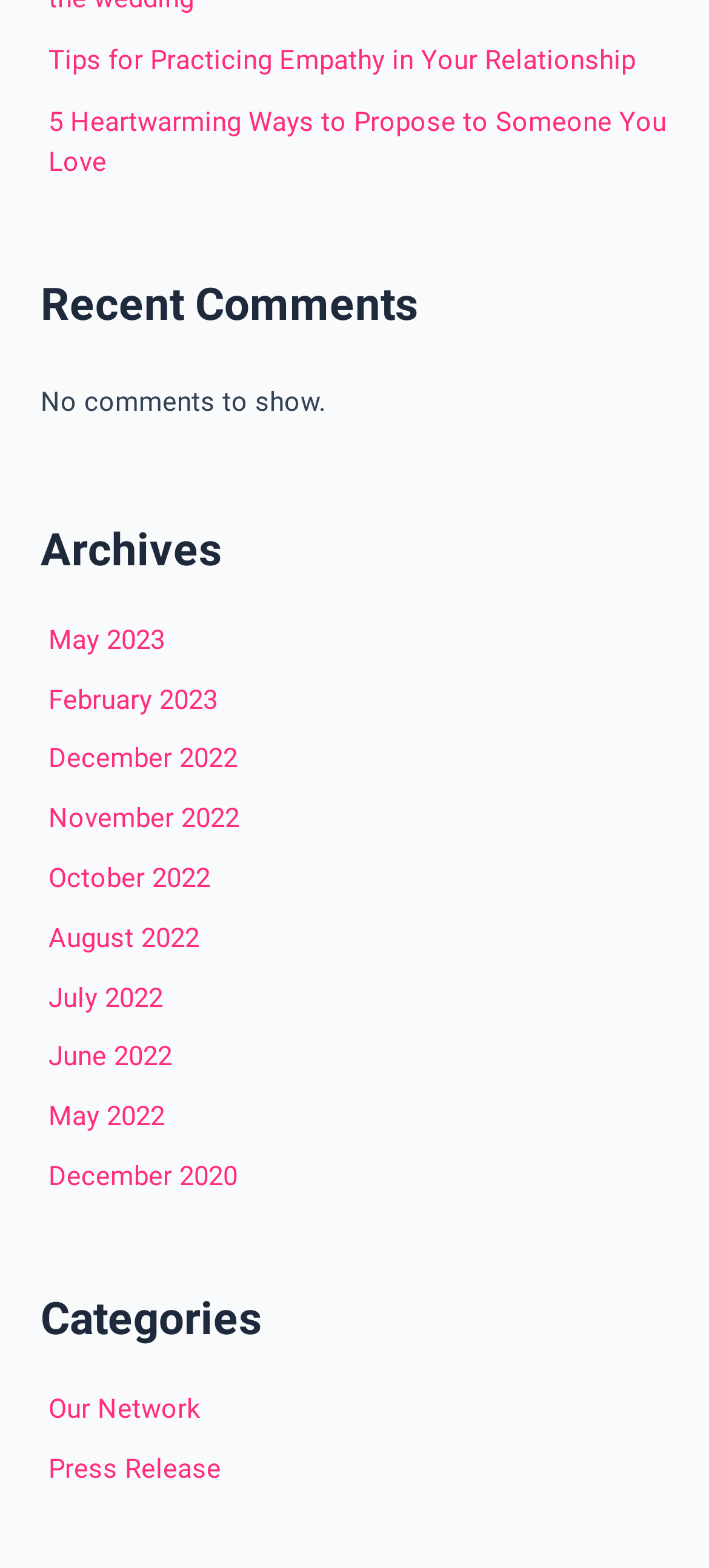How many comments are shown?
Please provide a single word or phrase as your answer based on the image.

No comments